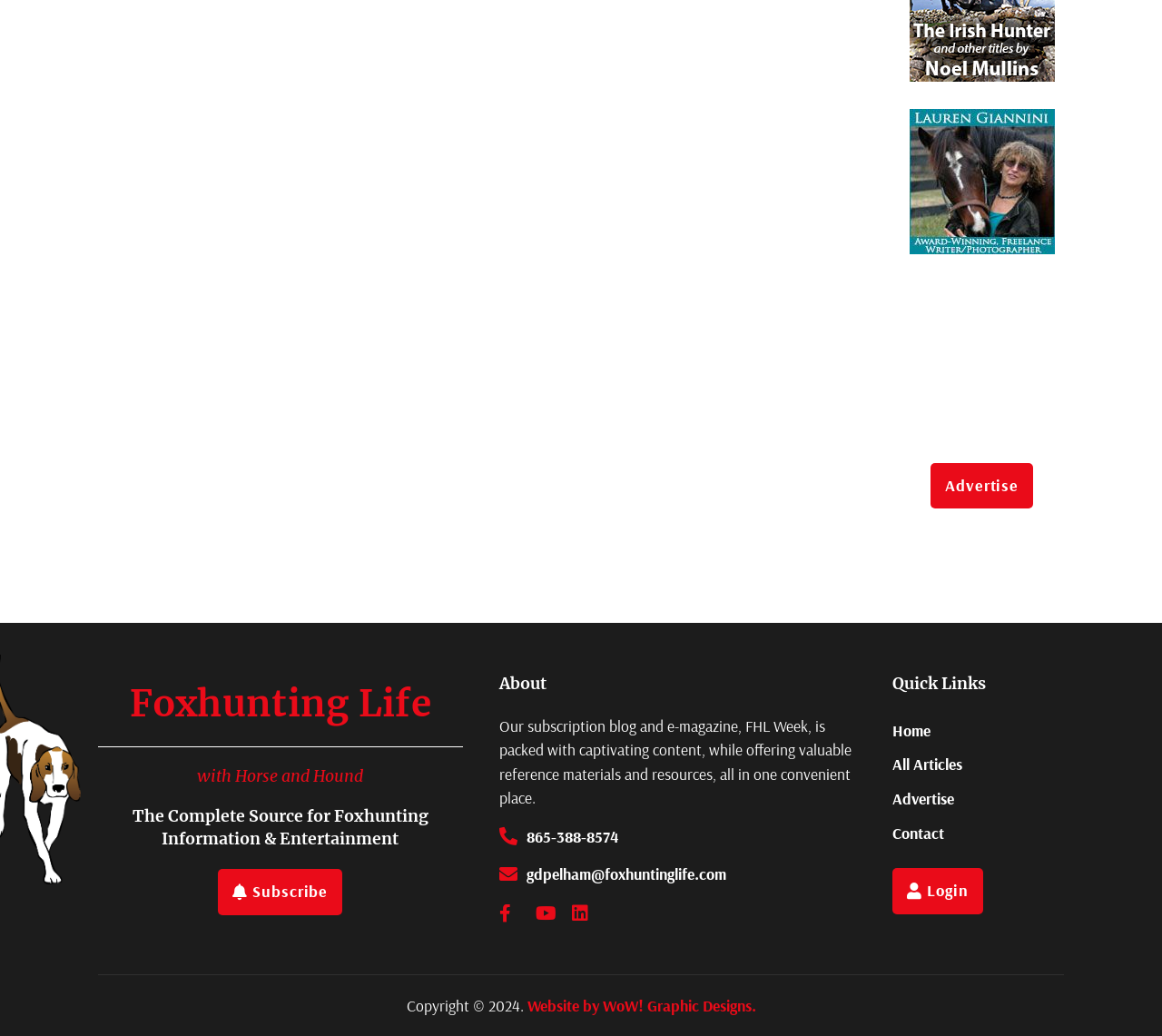Identify the bounding box coordinates for the region to click in order to carry out this instruction: "Go to the Home page". Provide the coordinates using four float numbers between 0 and 1, formatted as [left, top, right, bottom].

[0.768, 0.689, 0.829, 0.722]